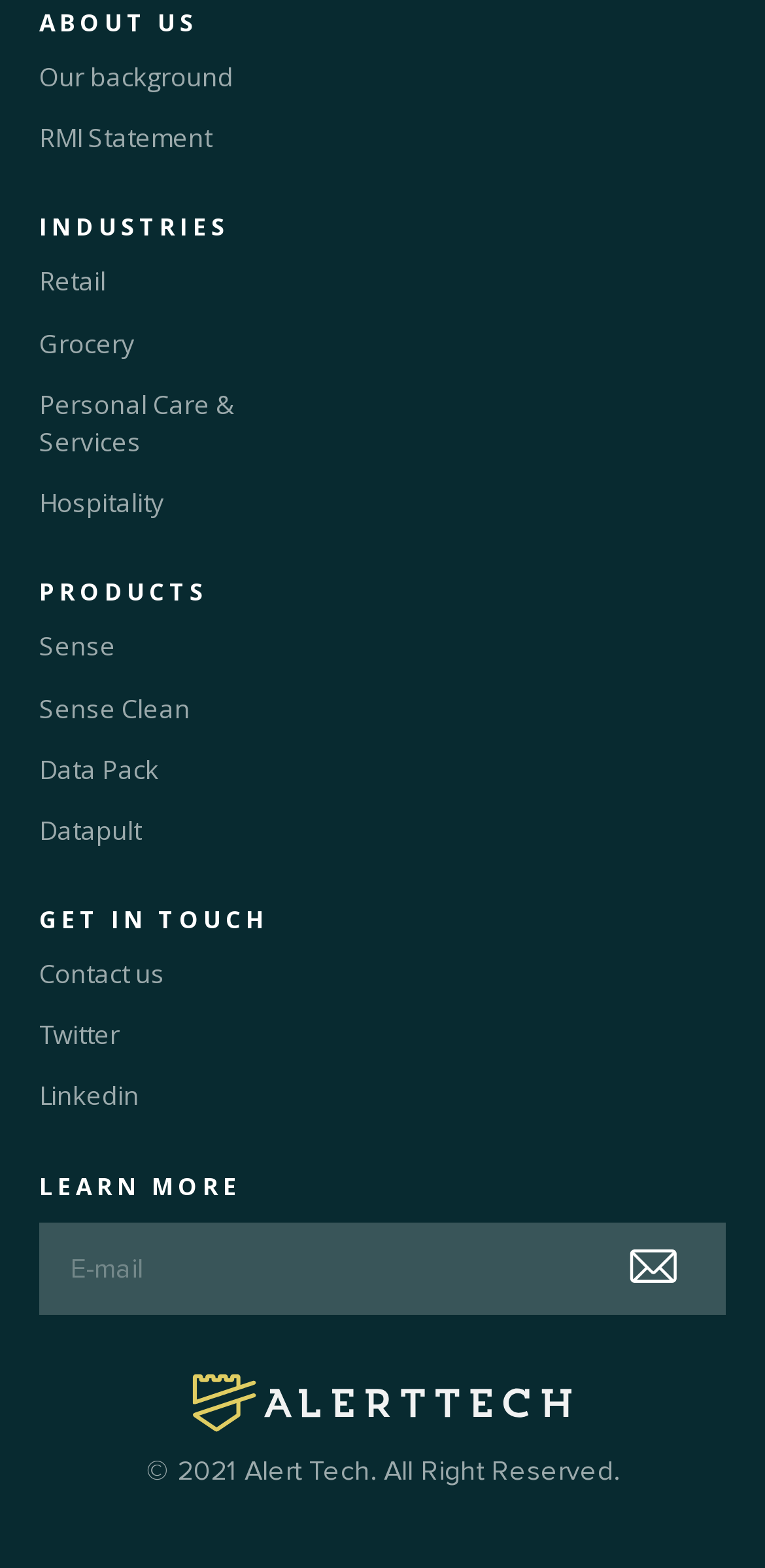Predict the bounding box of the UI element based on the description: "Contact us". The coordinates should be four float numbers between 0 and 1, formatted as [left, top, right, bottom].

[0.051, 0.61, 0.215, 0.634]